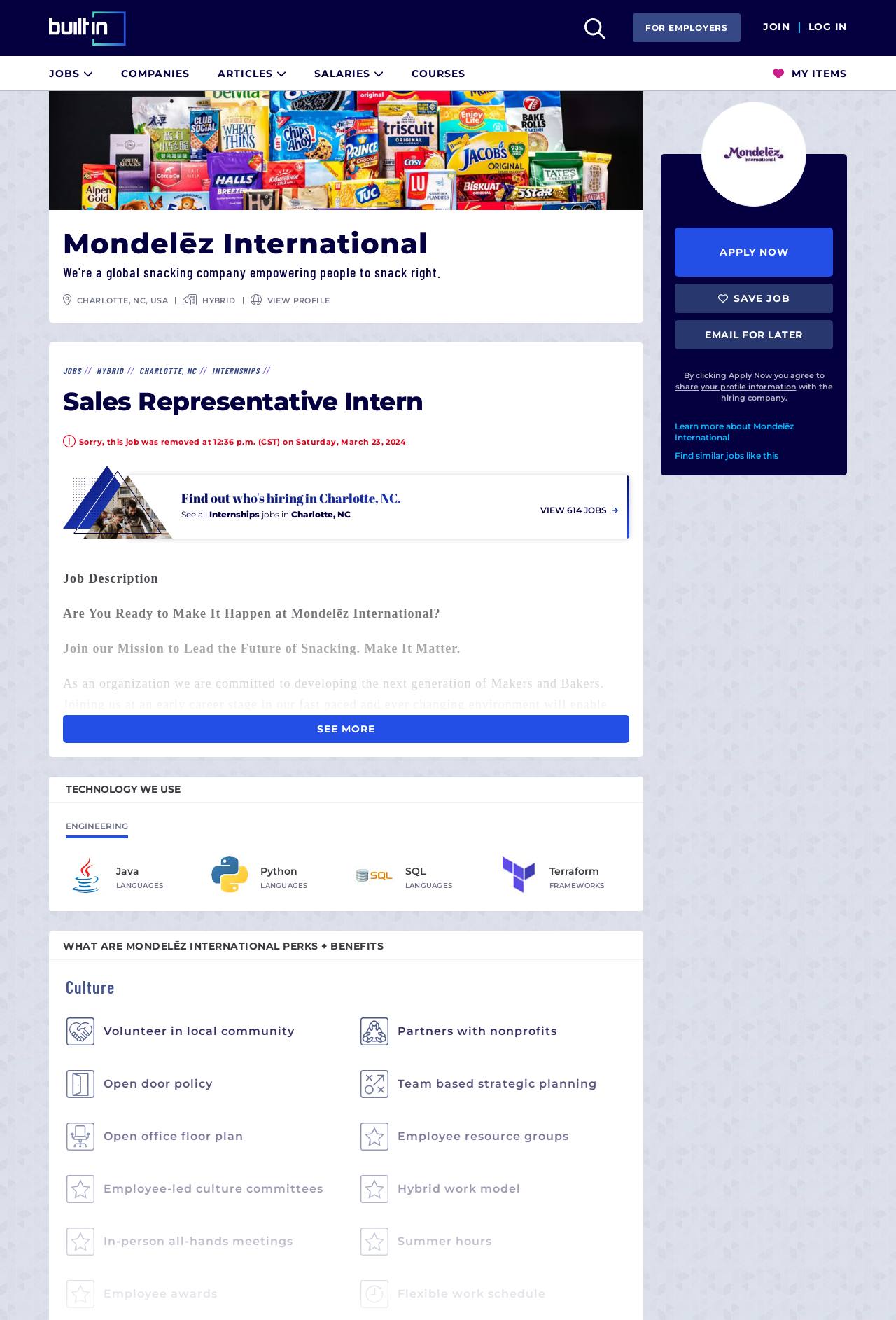Determine which piece of text is the heading of the webpage and provide it.

Sales Representative Intern